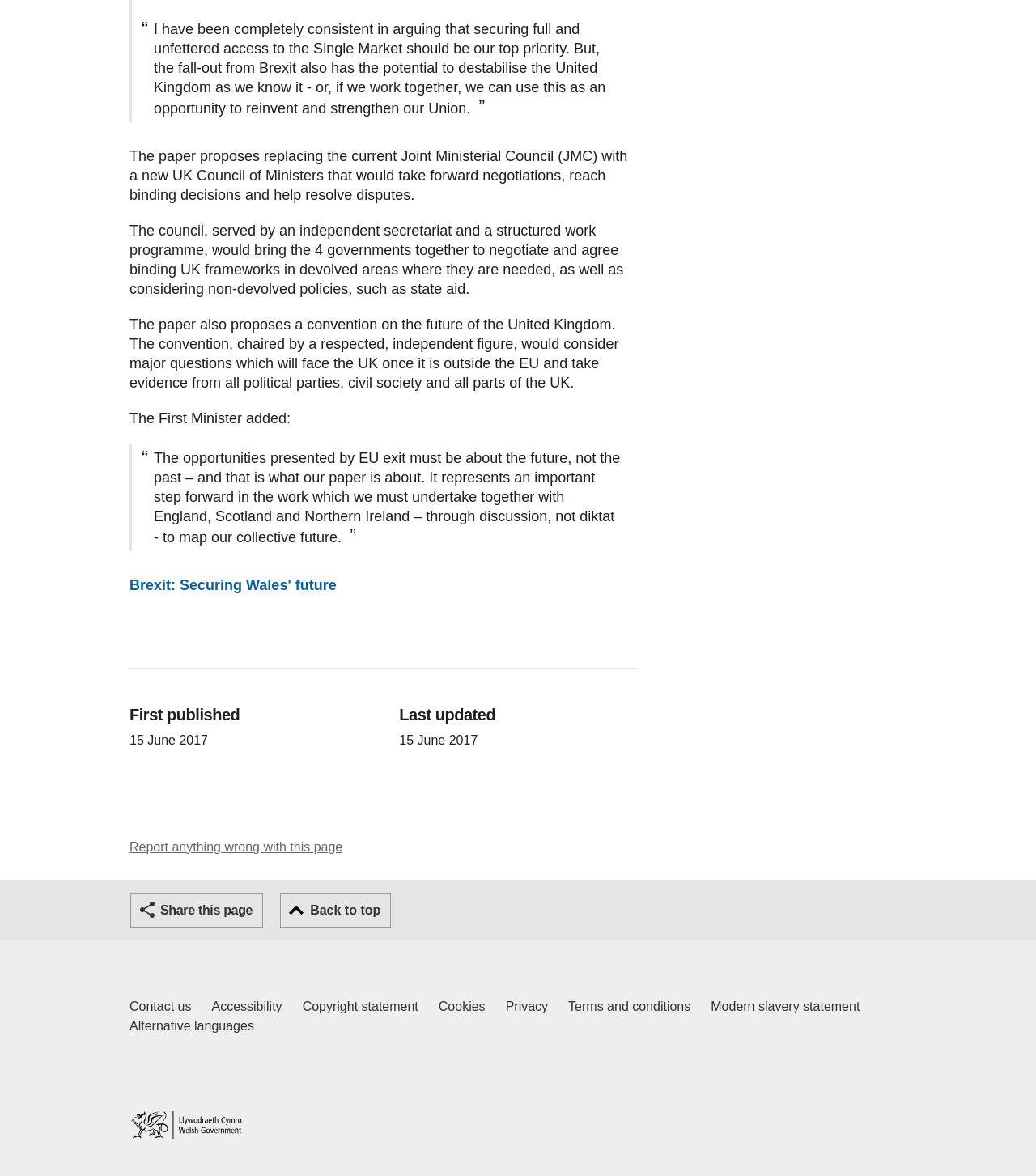Given the webpage screenshot and the description, determine the bounding box coordinates (top-left x, top-left y, bottom-right x, bottom-right y) that define the location of the UI element matching this description: Brexit: Securing Wales' future

[0.125, 0.491, 0.325, 0.504]